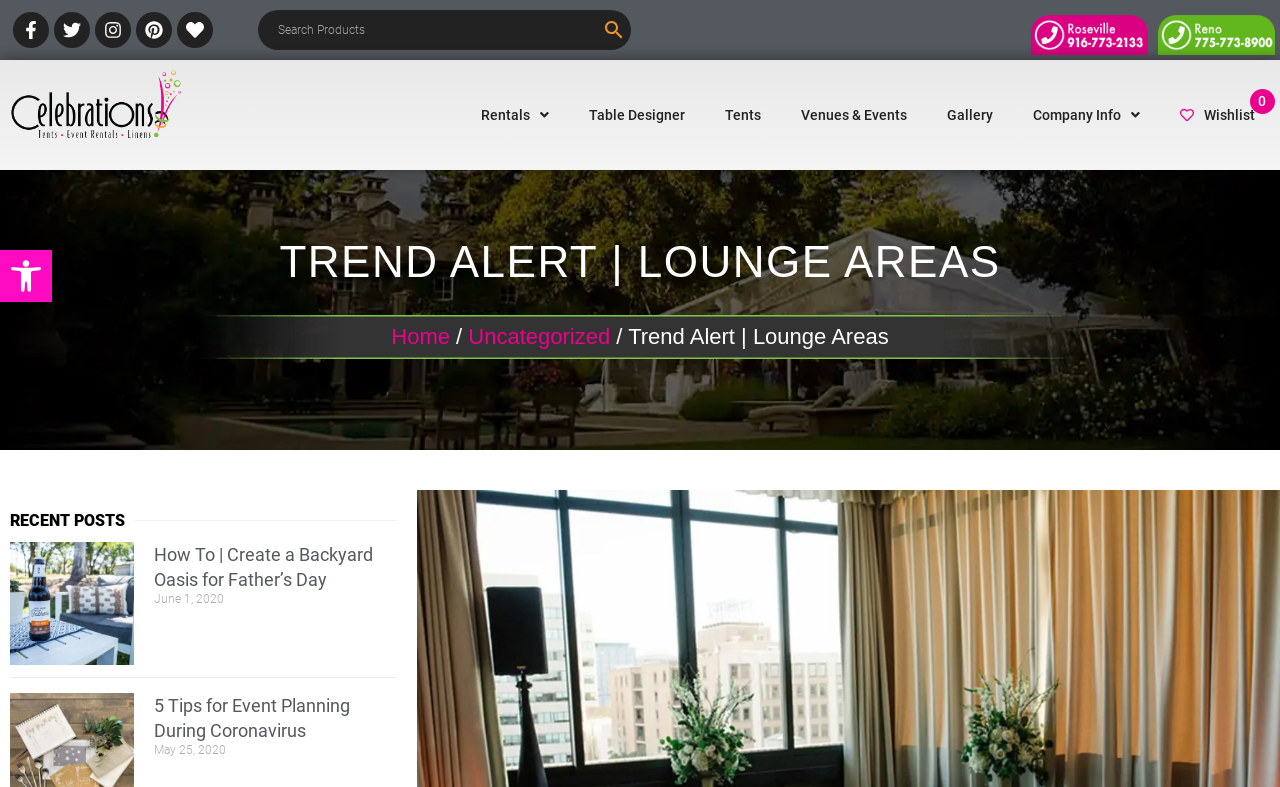Please locate the bounding box coordinates of the element that should be clicked to complete the given instruction: "Search for products".

[0.201, 0.013, 0.493, 0.064]